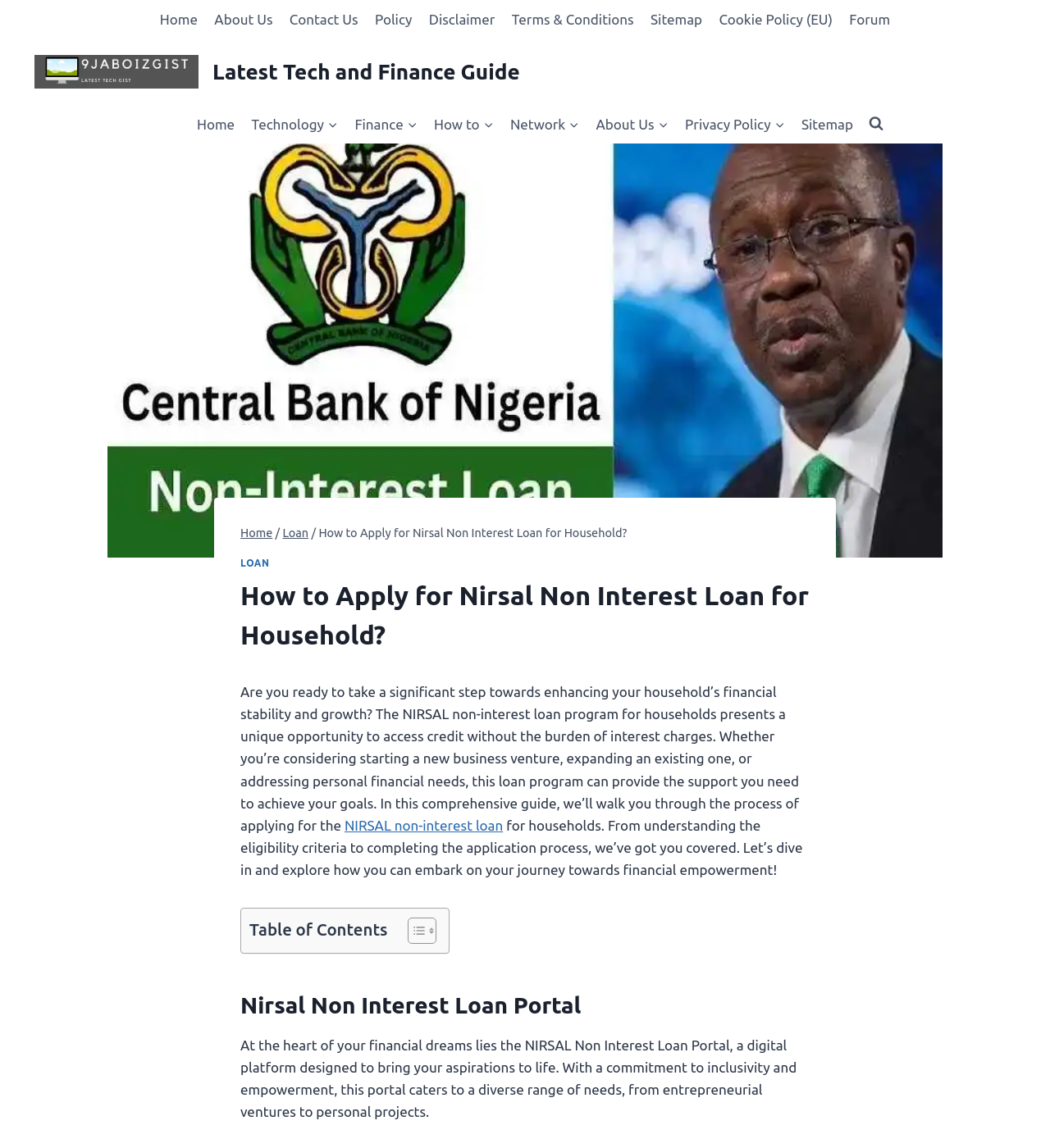Determine the bounding box coordinates for the area that needs to be clicked to fulfill this task: "Learn more about the 'NIRSAL non-interest loan' program". The coordinates must be given as four float numbers between 0 and 1, i.e., [left, top, right, bottom].

[0.328, 0.712, 0.479, 0.726]